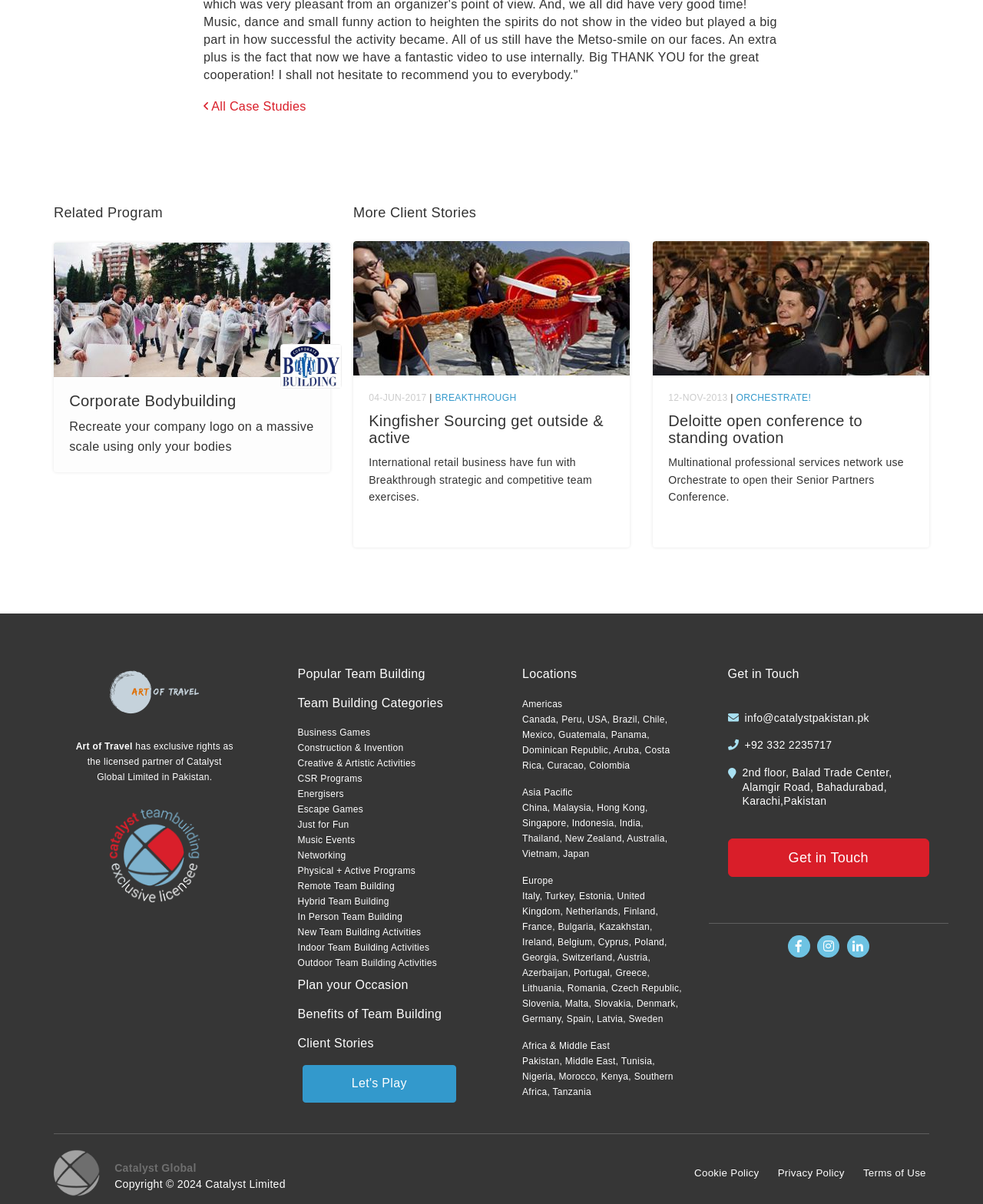Indicate the bounding box coordinates of the element that must be clicked to execute the instruction: "View 'Corporate Body Building Logo'". The coordinates should be given as four float numbers between 0 and 1, i.e., [left, top, right, bottom].

[0.286, 0.287, 0.347, 0.322]